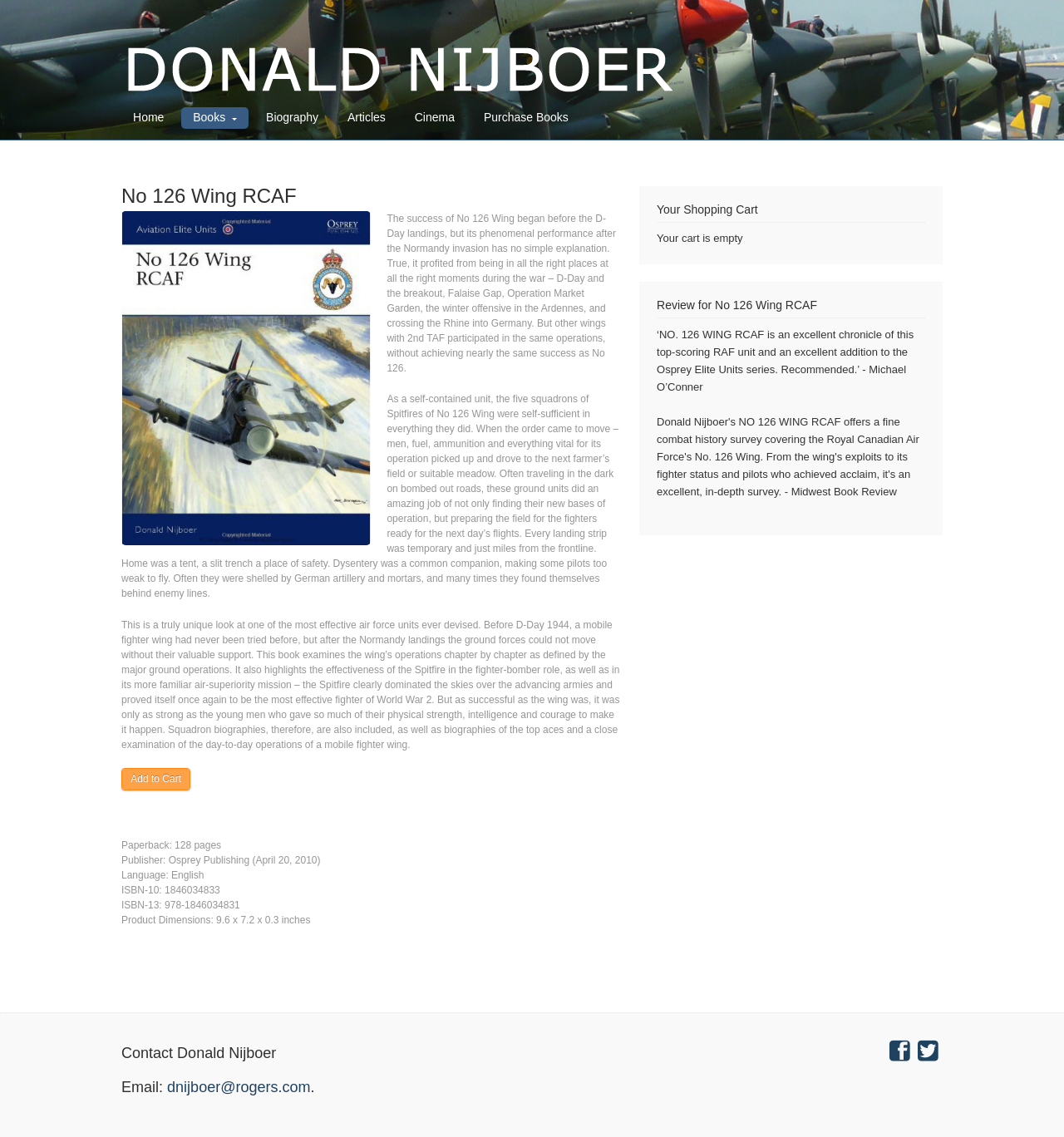How many pages does the book have?
We need a detailed and meticulous answer to the question.

The answer can be found by looking at the text 'Paperback: 128 pages' which provides the book's page count.